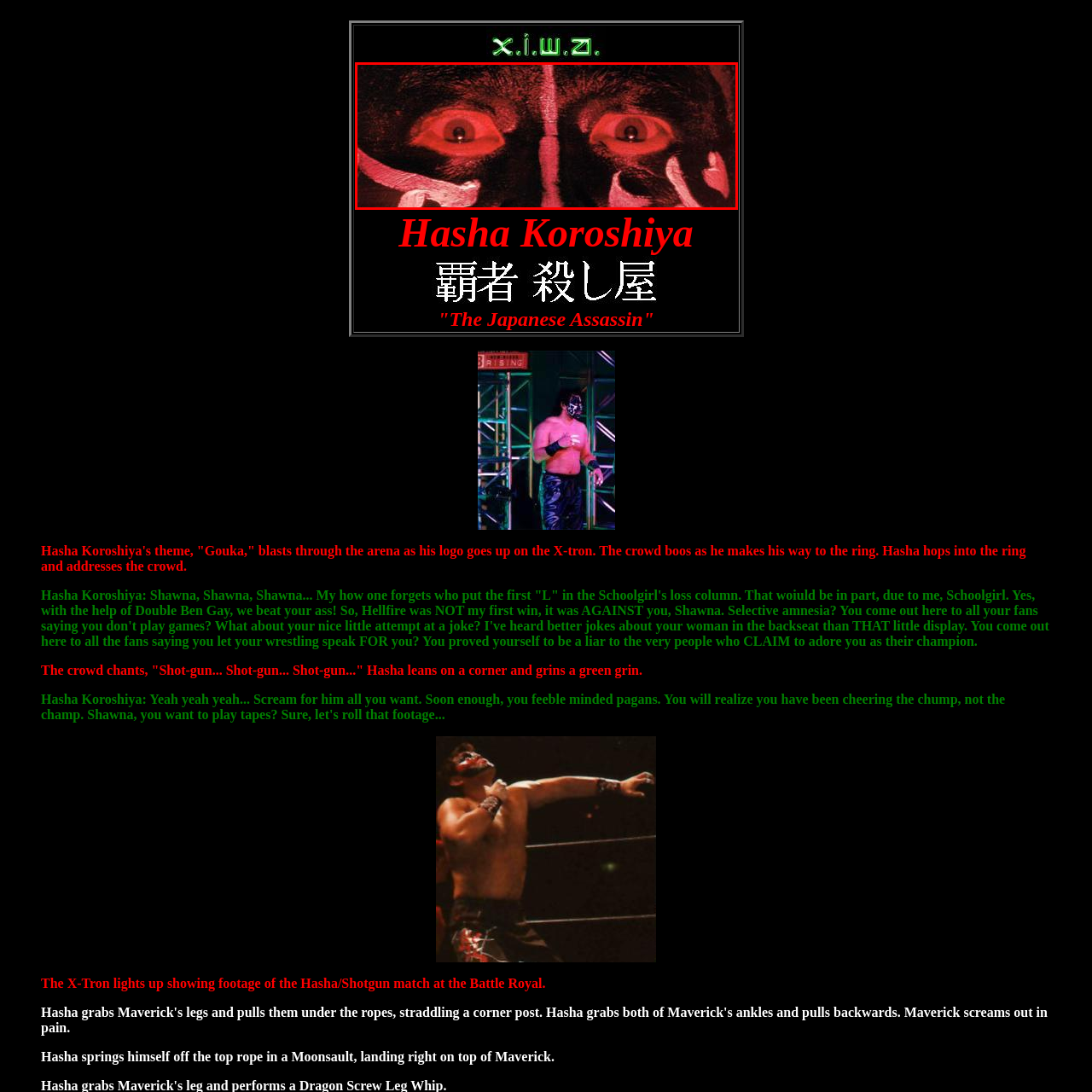Look at the area within the red bounding box, provide a one-word or phrase response to the following question: What is the background of the image?

dark